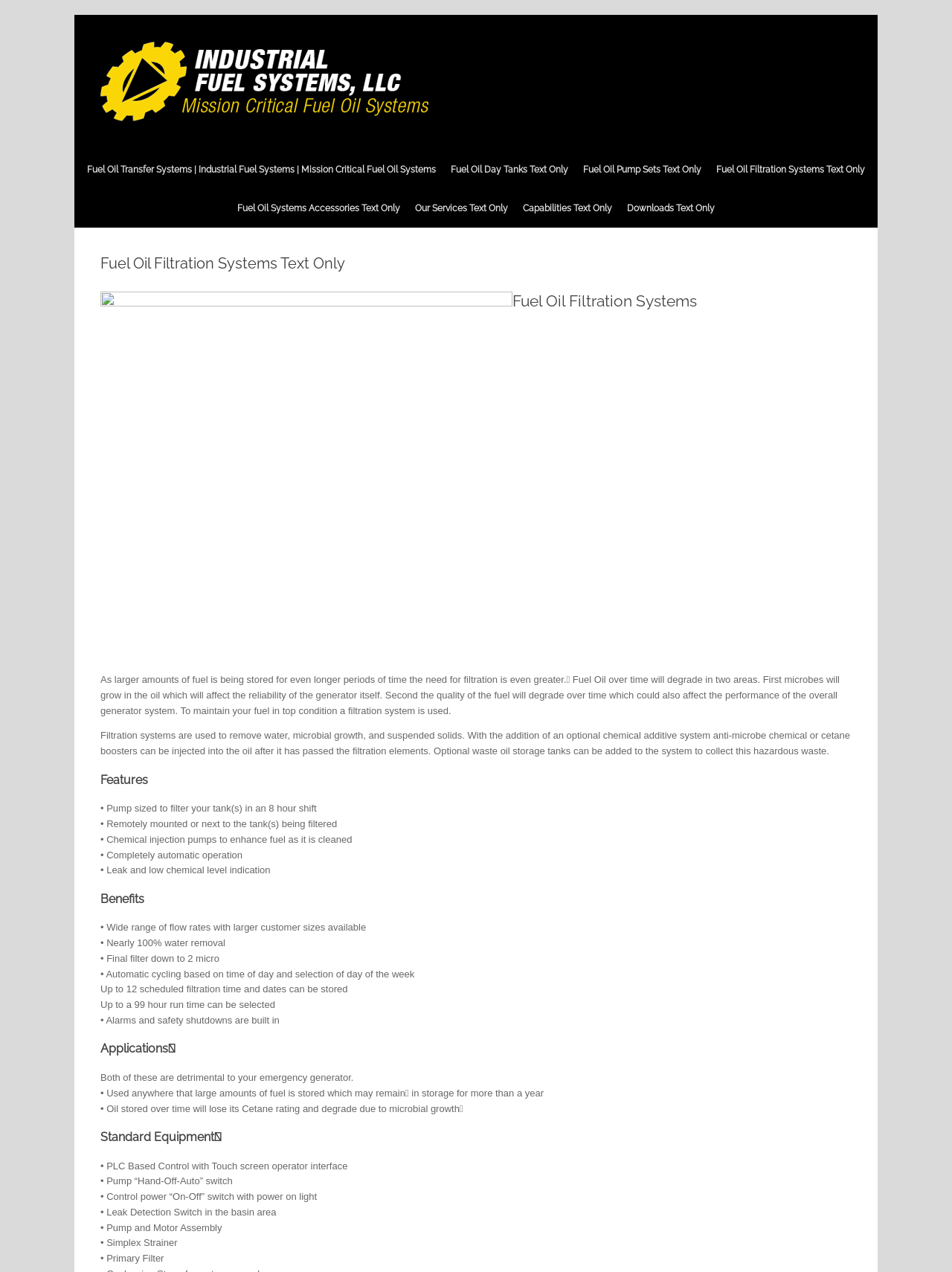Present a detailed account of what is displayed on the webpage.

The webpage is about Fuel Oil Filtration Systems, with a logo at the top left corner. Below the logo, there are several links to different sections of the website, including Fuel Oil Transfer Systems, Industrial Fuel Systems, and Mission Critical Fuel Oil Systems.

The main content of the webpage is divided into several sections, starting with a heading "Fuel Oil Filtration Systems" followed by a paragraph of text that explains the importance of fuel oil filtration. The text describes how fuel oil degrades over time, affecting the reliability of generators, and how filtration systems can maintain fuel quality.

The next section is headed "Features" and lists several key features of the filtration systems, including pump sizing, remote mounting, chemical injection, automatic operation, and leak indication.

This is followed by a section headed "Benefits", which highlights the advantages of using these filtration systems, such as wide flow rates, nearly 100% water removal, and automatic cycling.

The webpage then moves on to "Applications", which explains how fuel oil filtration systems are used in emergency generators and how they can prevent microbial growth and degradation of fuel quality.

The "Standard Equipment" section lists the components that come with the filtration systems, including a PLC-based control system, pump switches, and leak detection switches.

Throughout the webpage, there are no images, but there are several headings and paragraphs of text that provide detailed information about fuel oil filtration systems.